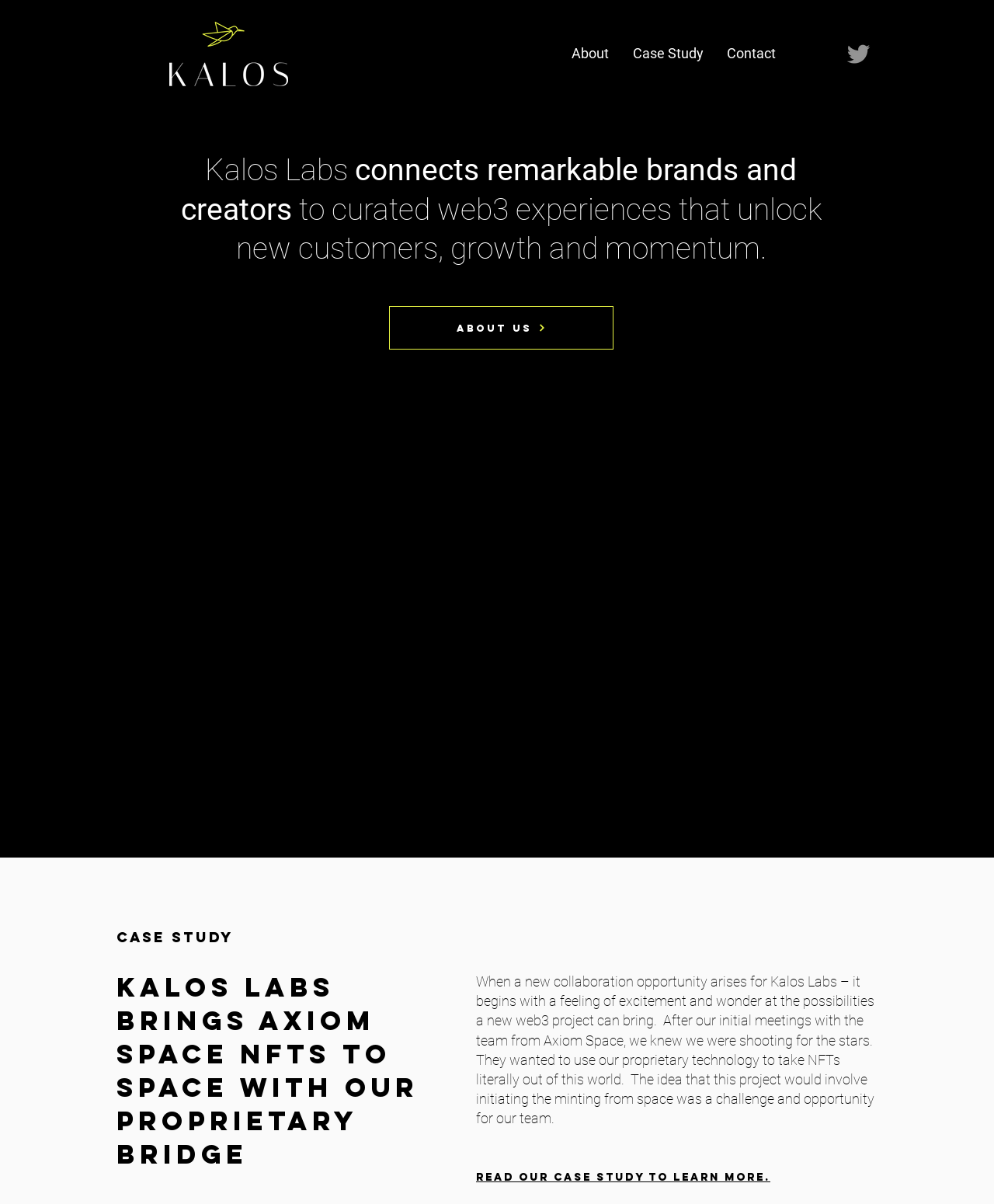Write an exhaustive caption that covers the webpage's main aspects.

The webpage is about Kalos Labs, a company that creates Web3, Blockchain, and NFT programs for remarkable brands. At the top left corner, there is a logo image of Kalos Labs. Below the logo, there is a navigation menu with three links: "About", "Case Study", and "Contact". 

To the right of the navigation menu, there is a social media link to Twitter, represented by a Twitter icon. 

The main content of the webpage is divided into two sections. The first section has a heading that describes the company's mission, stating that Kalos Labs connects remarkable brands and creators to curated web3 experiences. Below this heading, there is a call-to-action link to "About Us". 

The second section is focused on a case study, with a heading that reads "CASE STUDY". Below this heading, there is a subheading that describes the project, stating that Kalos Labs brought Axiom Space NFTs to space using their proprietary bridge. A paragraph of text follows, describing the collaboration between Kalos Labs and Axiom Space, and how they worked together to mint NFTs from space. Finally, there is a call-to-action heading that invites the reader to "Read our case study to learn more." 

In the background, there is a canvas element that spans most of the webpage, but its content is not explicitly described.